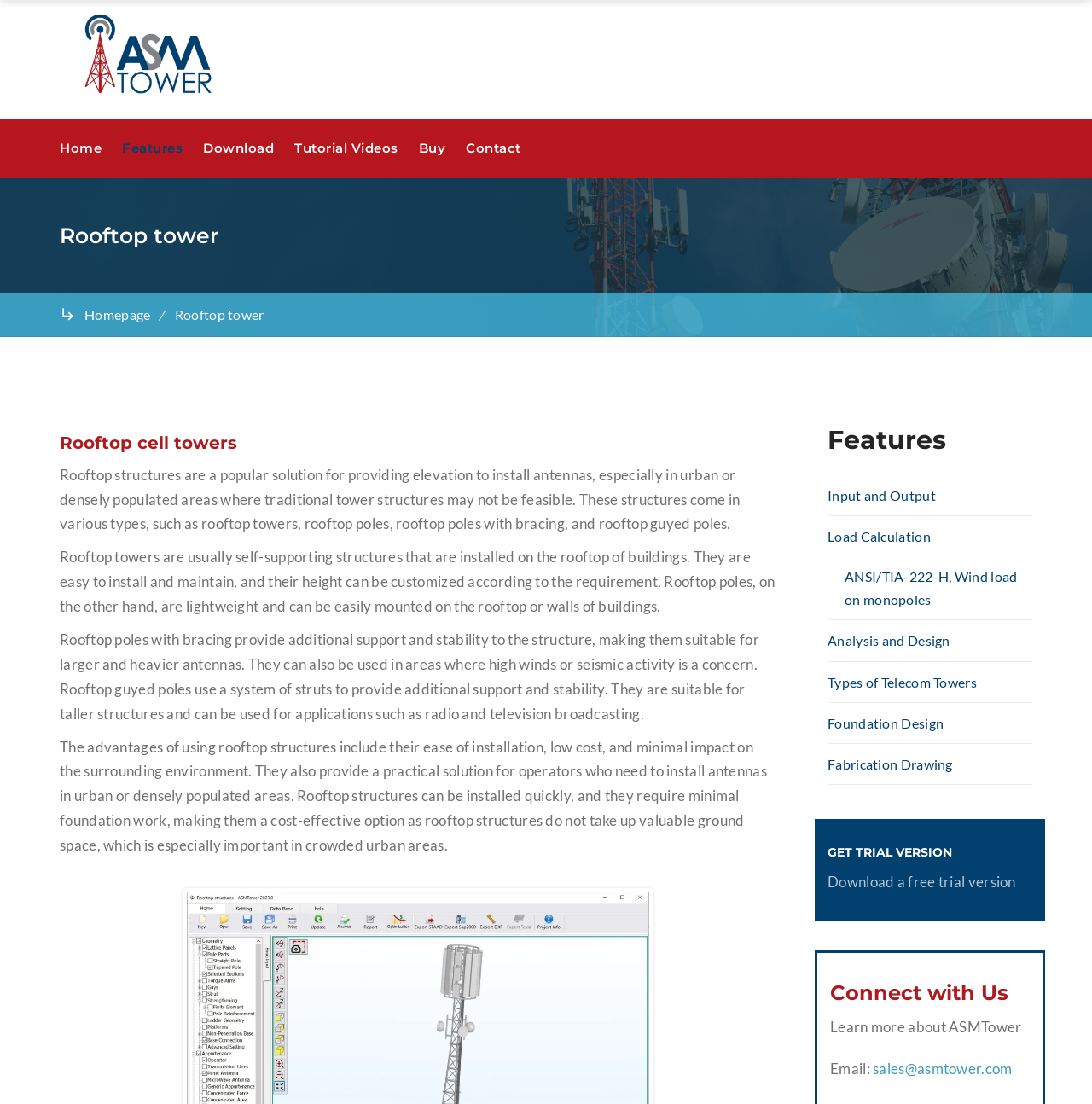Offer a detailed account of what is visible on the webpage.

The webpage is about ASMTower, a software for designing rooftop structures and antenna wall mounts. At the top, there is a logo image with a link to the homepage, accompanied by a navigation menu with links to "Home", "Features", "Download", "Tutorial Videos", "Buy", and "Contact". 

Below the navigation menu, there is a heading "Rooftop tower" followed by a brief description of rooftop cell towers. The description is divided into four paragraphs, explaining the different types of rooftop structures, their advantages, and their uses.

To the right of the description, there is a section with a heading "Features" that lists various features of the software, including "Input and Output", "Load Calculation", "Analysis and Design", "Types of Telecom Towers", "Foundation Design", and "Fabrication Drawing". 

Further down, there is a call-to-action section with a heading "GET TRIAL VERSION" and a link to download a free trial version of the software. Below this section, there is a "Connect with Us" section with a link to learn more about ASMTower, an email address, and a copyright symbol at the bottom right corner of the page.